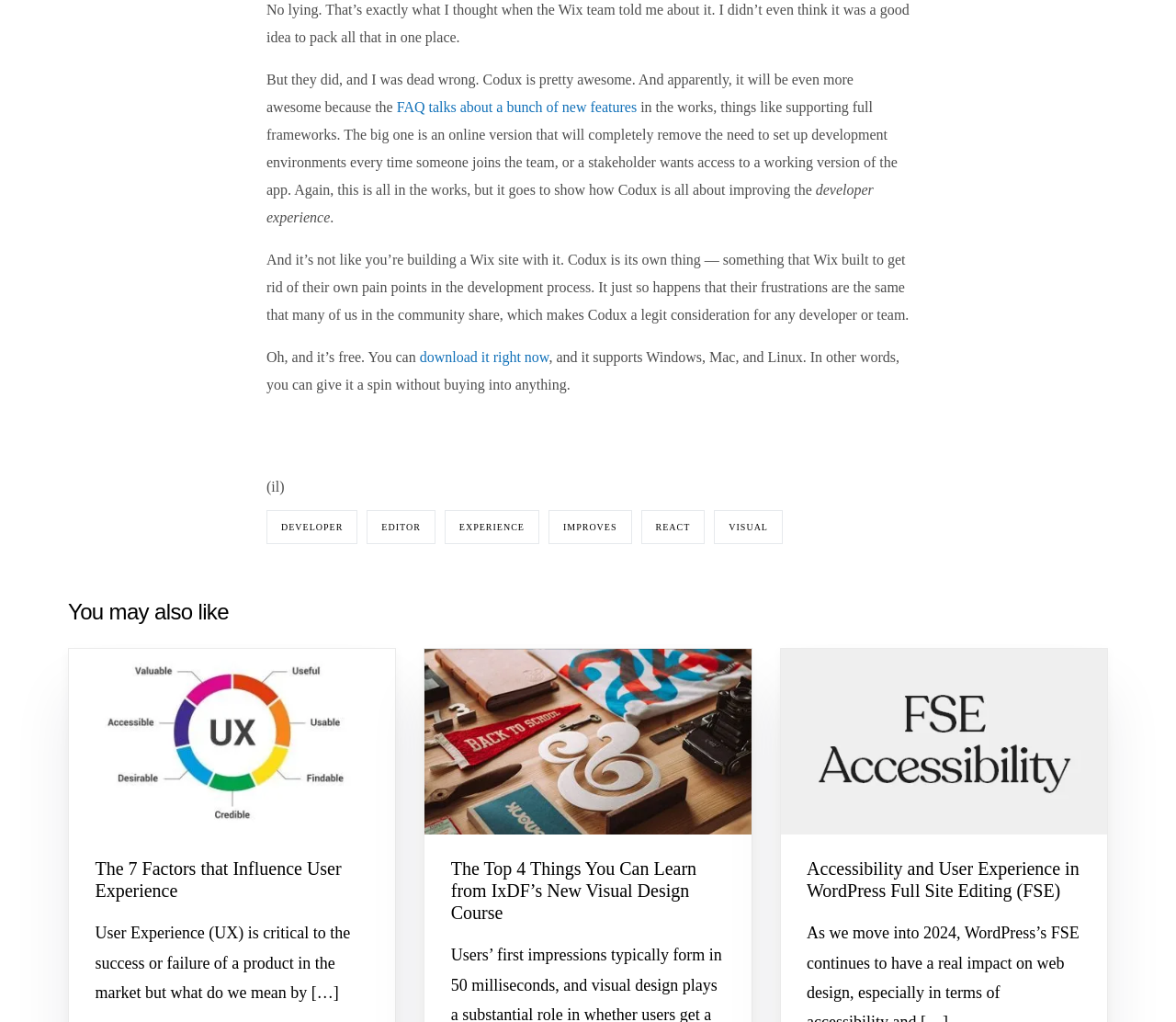Answer the question below with a single word or a brief phrase: 
What type of articles are on this website?

Web design and development